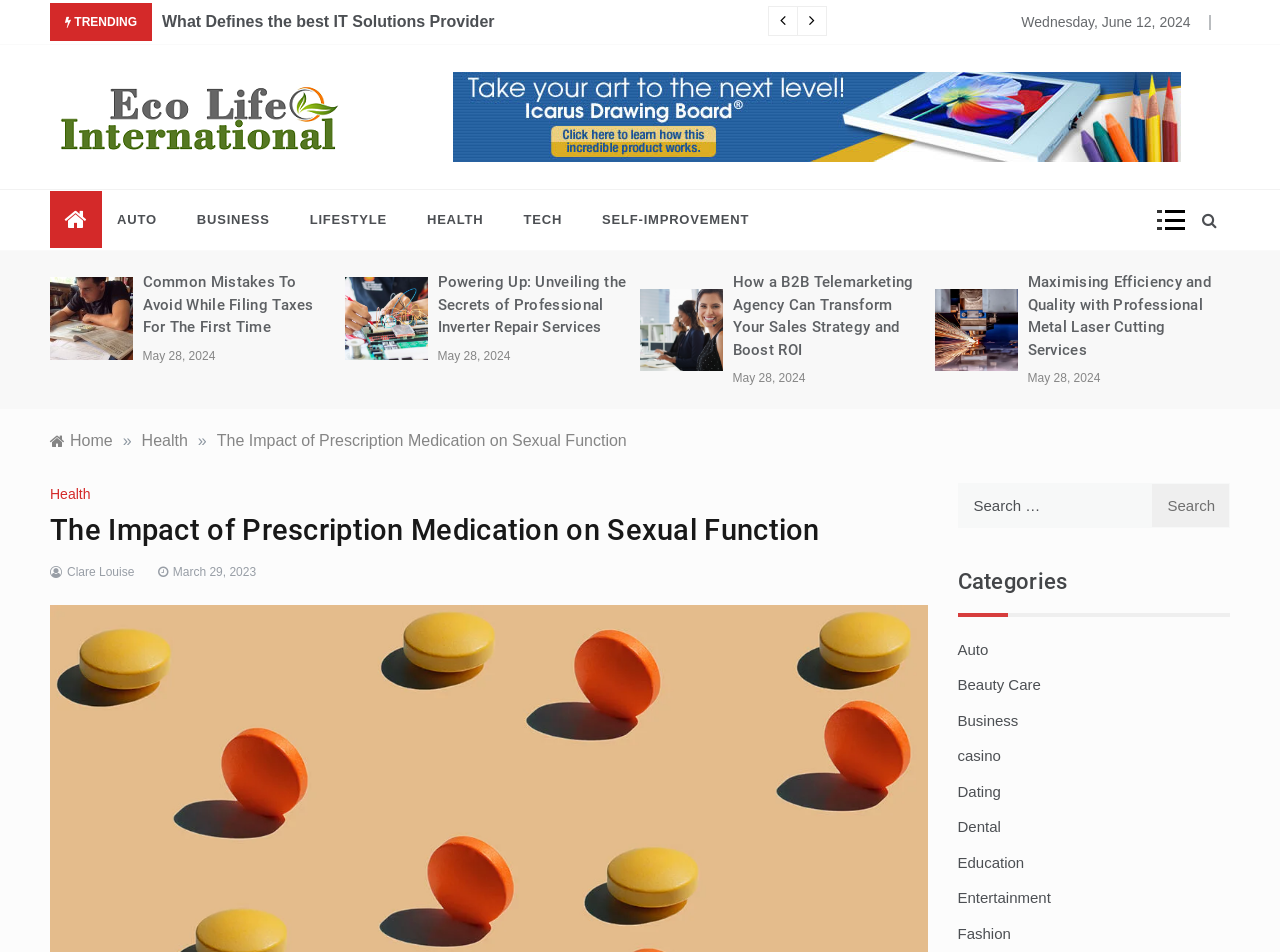Give a one-word or short phrase answer to this question: 
What is the function of the button with the '' icon?

Unknown